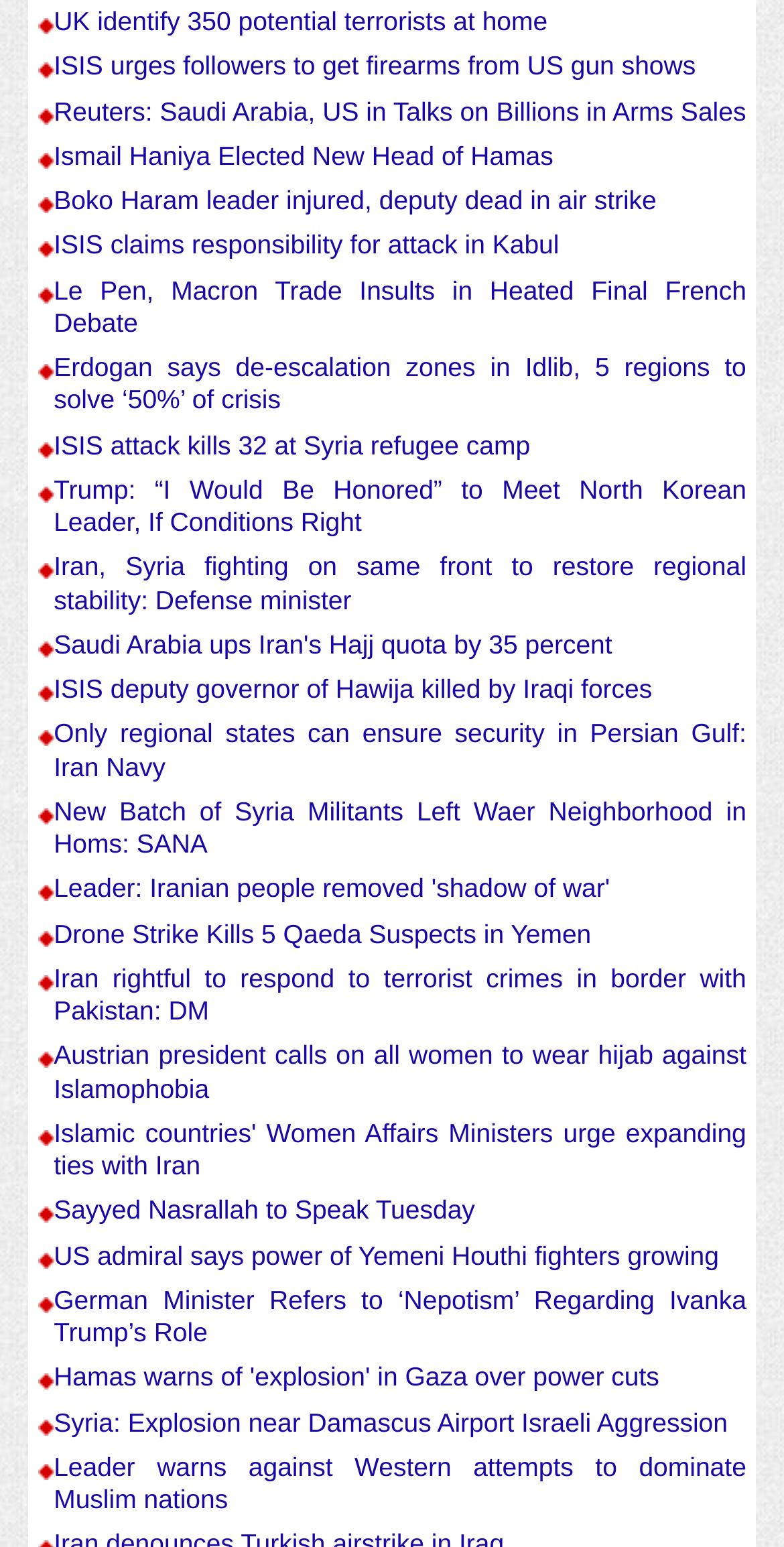Show the bounding box coordinates of the element that should be clicked to complete the task: "Explore the topic 'Ismail Haniya Elected New Head of Hamas'".

[0.069, 0.091, 0.706, 0.11]